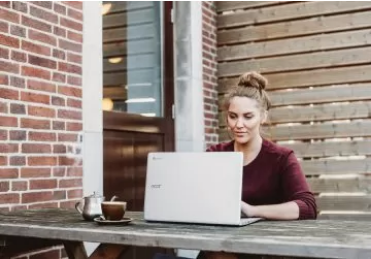Provide a thorough description of the image.

The image depicts a woman seated at a rustic wooden table, immersed in her work on a light-colored laptop. She has her hair styled in a casual bun and is wearing a maroon long-sleeve top, exuding a relaxed yet focused vibe. In front of her, there's a small cup of coffee, suggesting a cozy atmosphere, while the backdrop features a blend of rustic wooden slats and exposed red brick, enhancing the charm of an outdoor or café setting. This scene captures the essence of modern work-life balance, where technology meets a warm, inviting environment, perfect for productivity or creative endeavors.